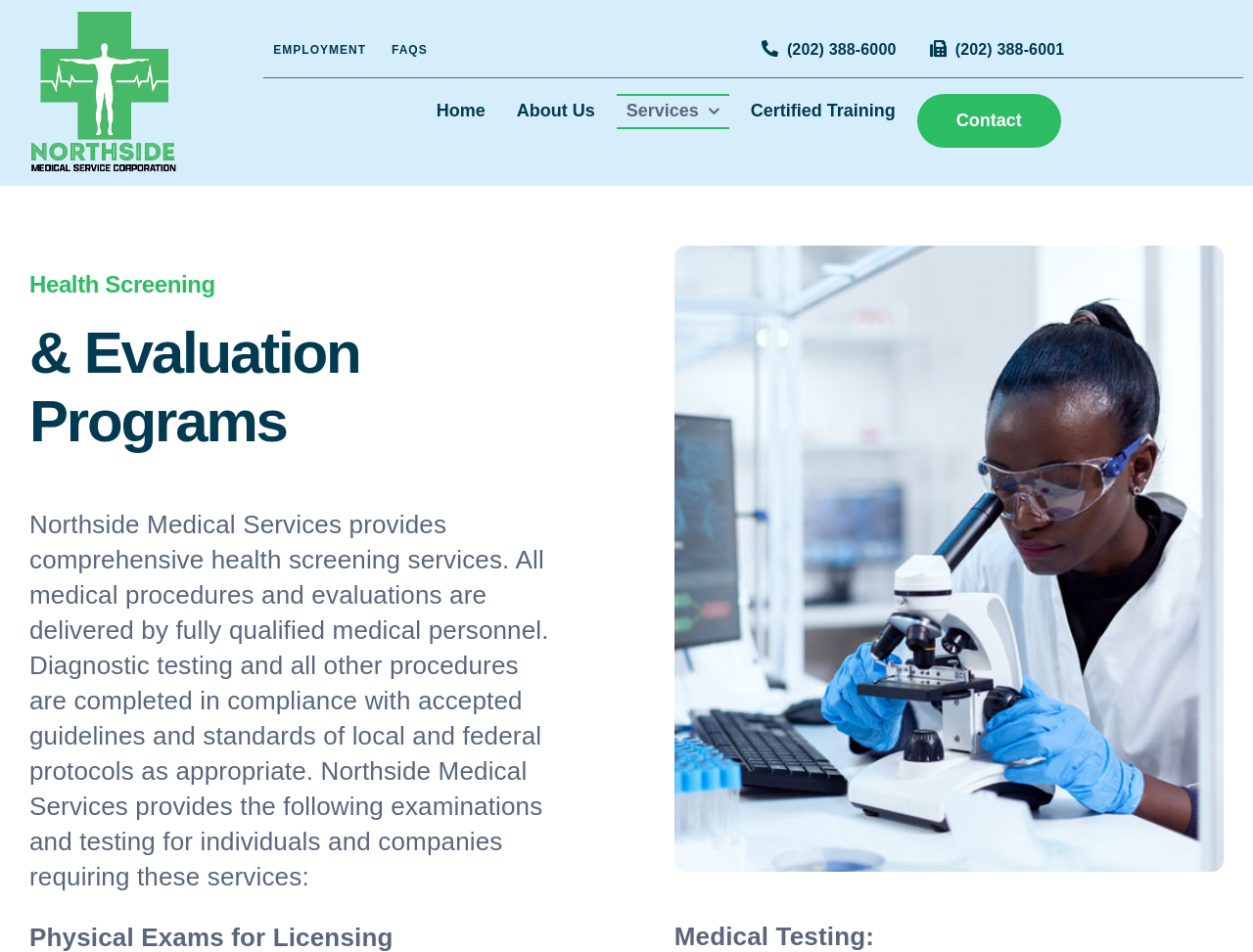Find and indicate the bounding box coordinates of the region you should select to follow the given instruction: "Call the phone number (202) 388-6000".

[0.594, 0.031, 0.723, 0.073]